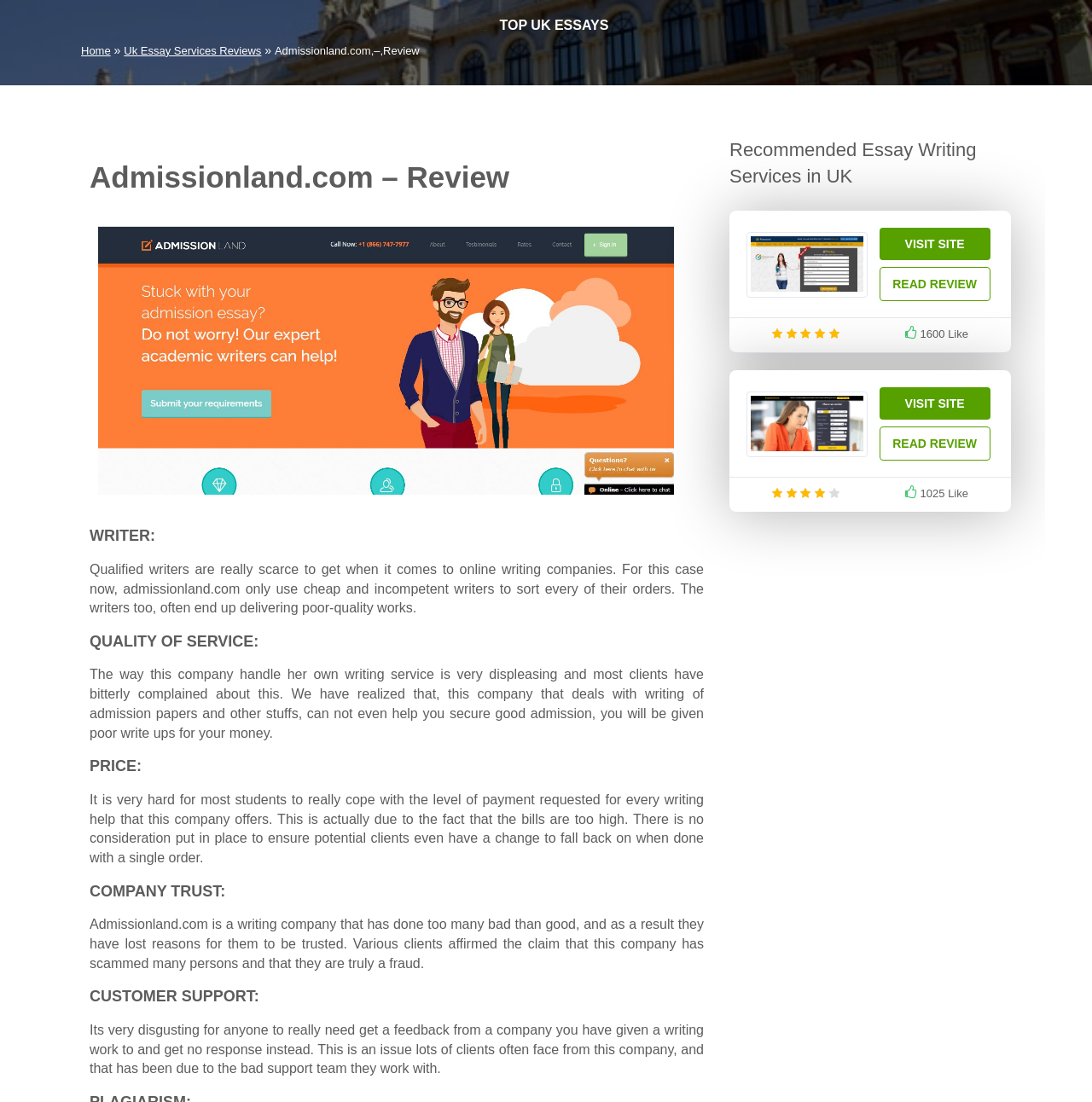What is the issue with the company's pricing?
Based on the screenshot, respond with a single word or phrase.

Too high